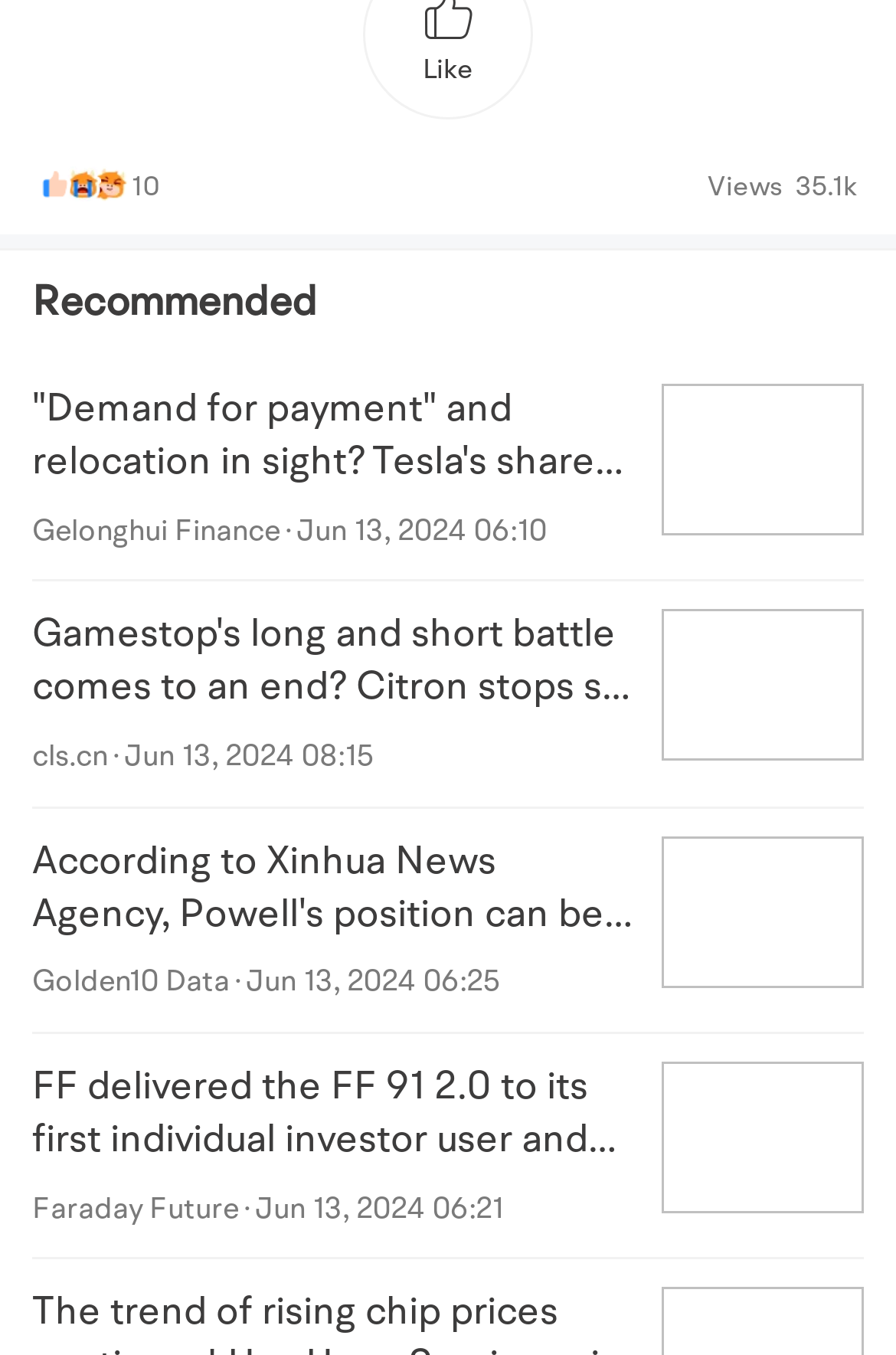How many views does the page have?
From the image, respond using a single word or phrase.

35.1k